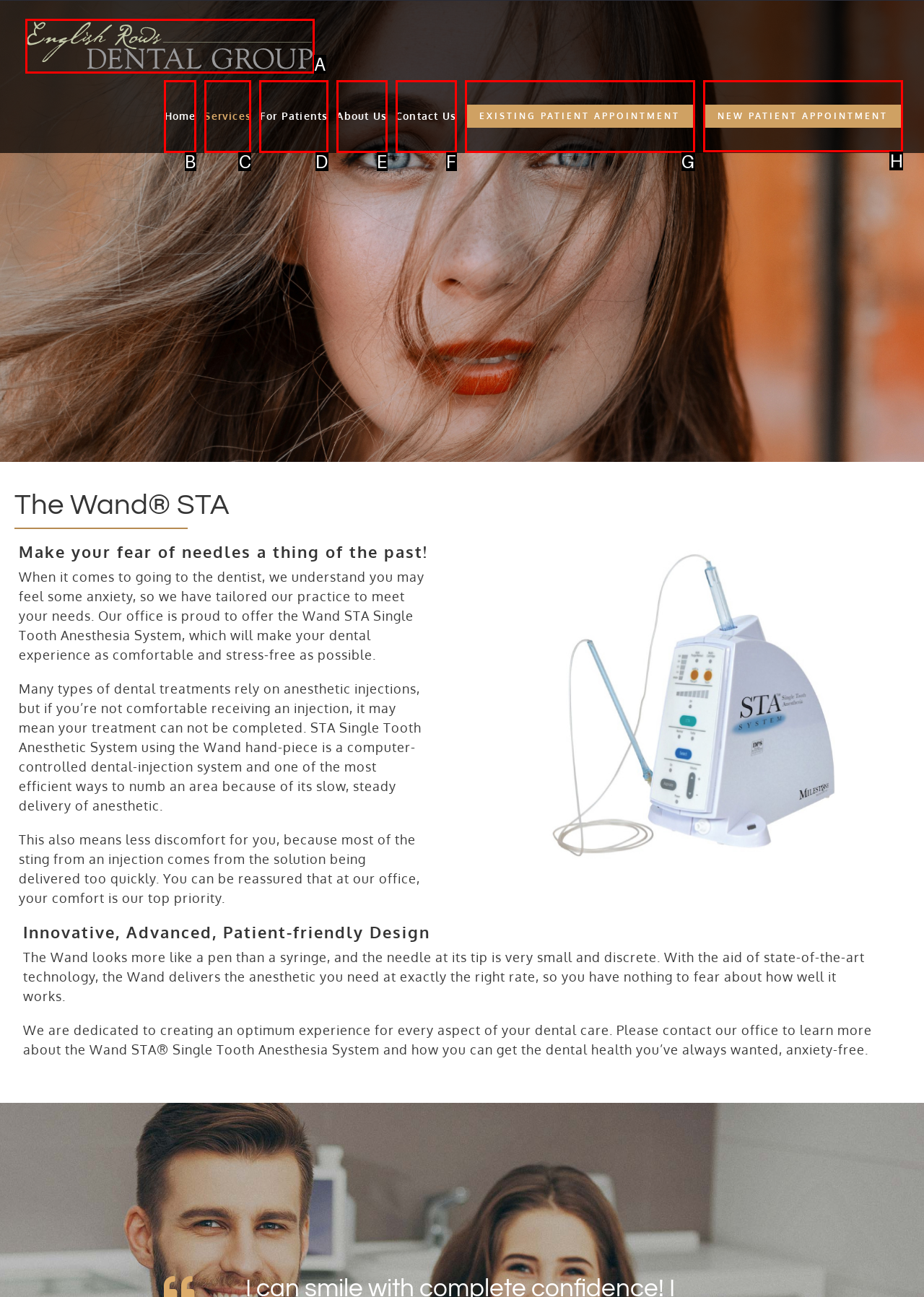Identify which HTML element to click to fulfill the following task: Make a new patient appointment. Provide your response using the letter of the correct choice.

H